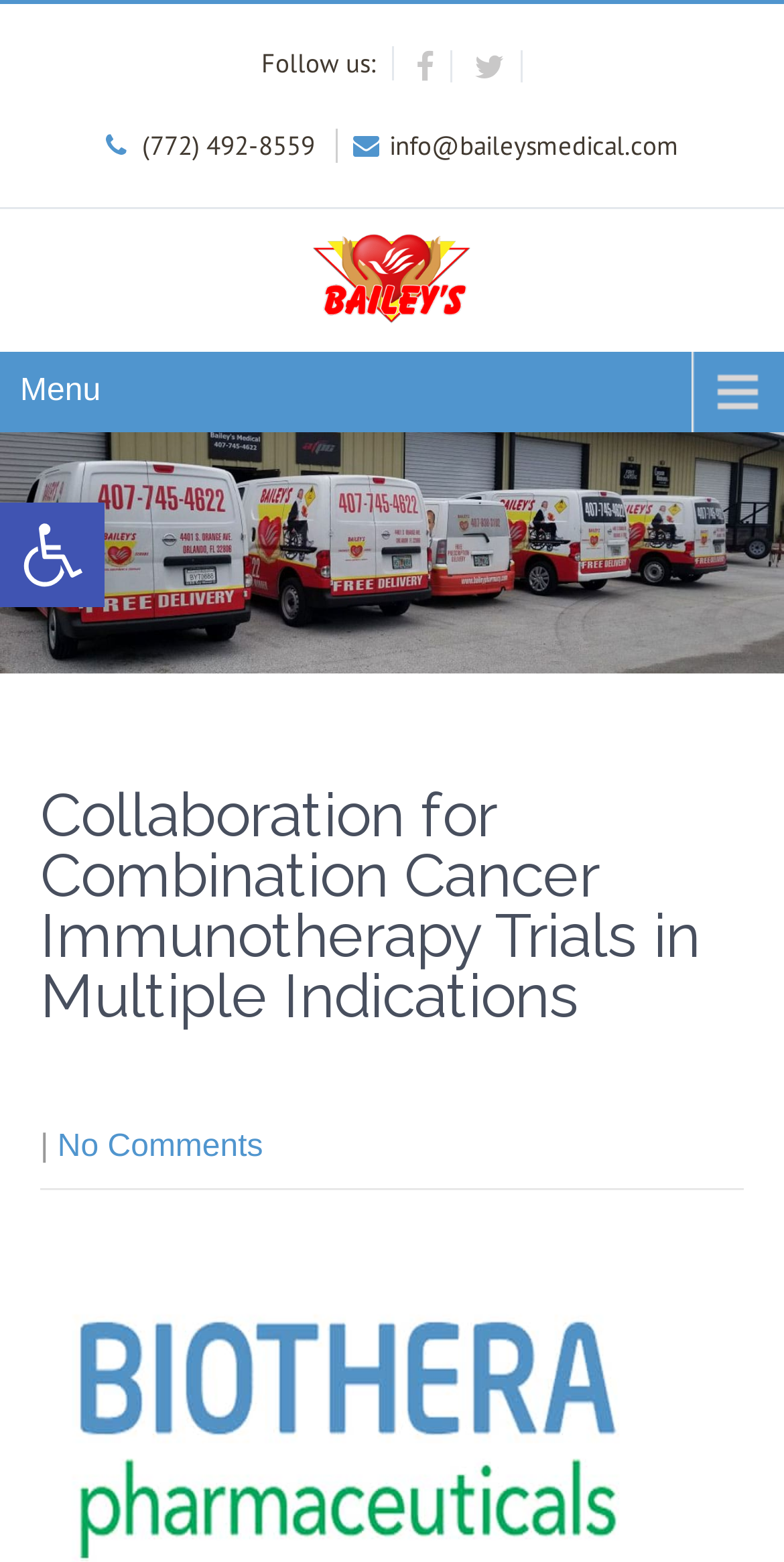What is the phone number on the webpage?
Relying on the image, give a concise answer in one word or a brief phrase.

(772) 492-8559